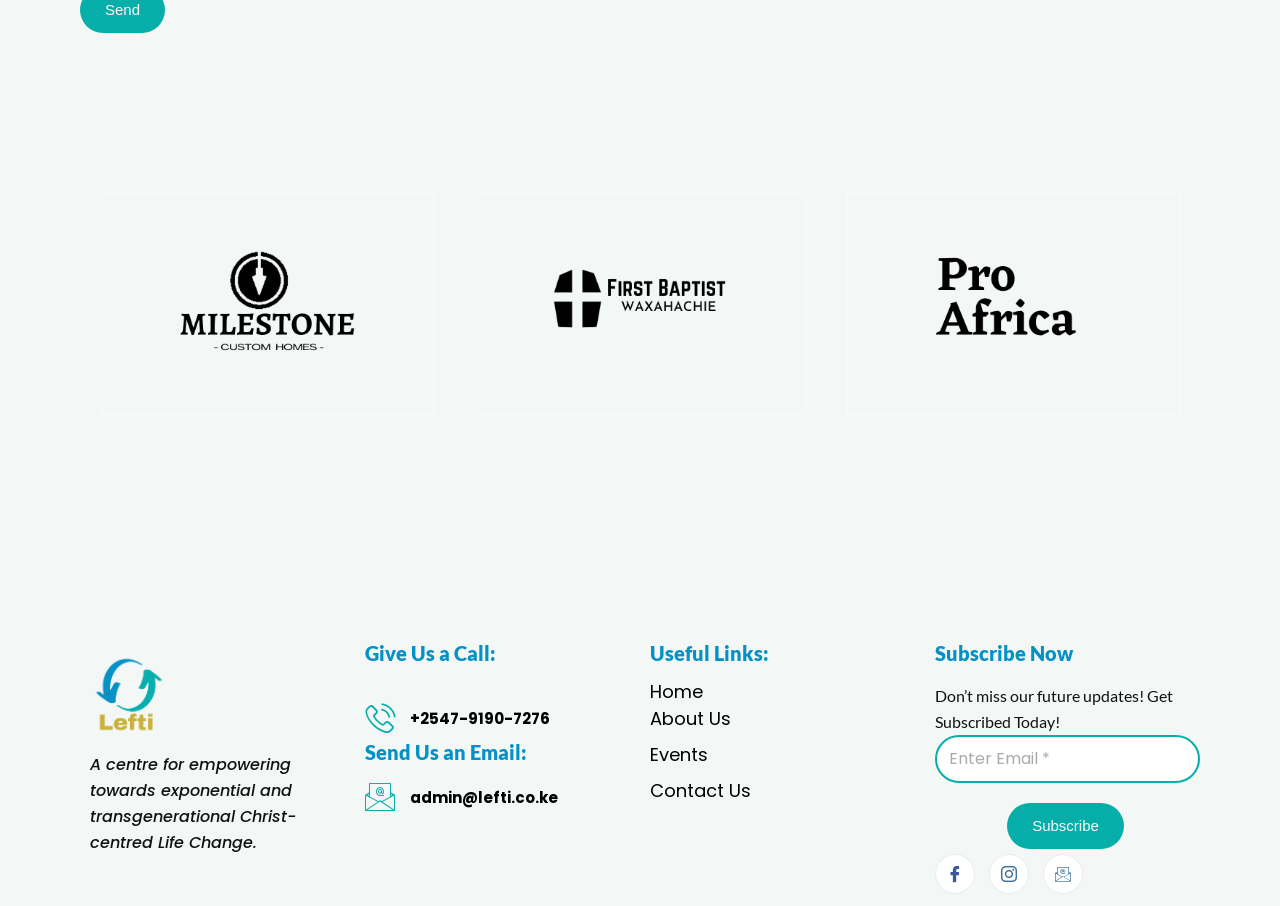Locate the bounding box coordinates of the clickable part needed for the task: "Send an email to 'admin@lefti.co.ke'".

[0.32, 0.865, 0.492, 0.895]